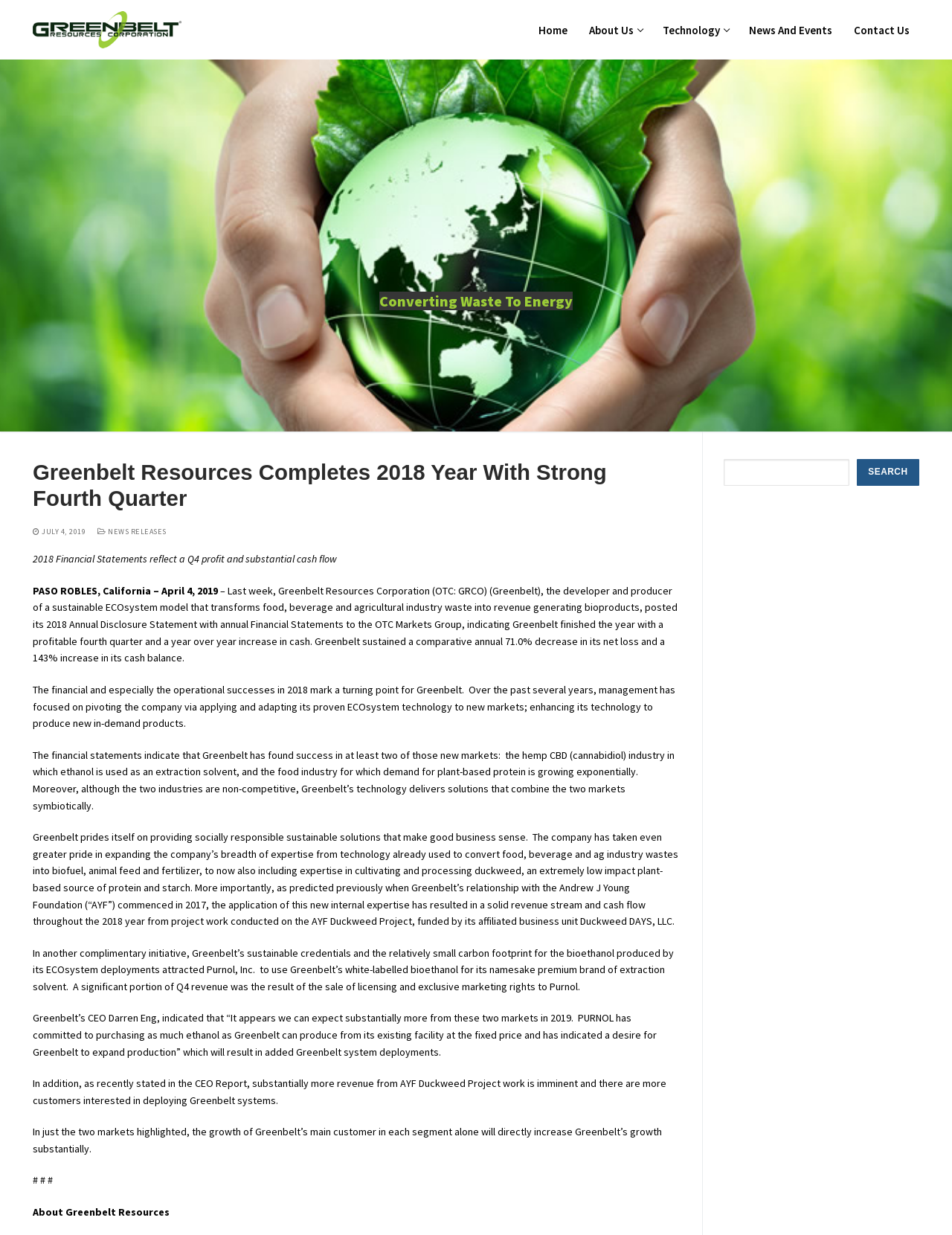Given the description: "Technology", determine the bounding box coordinates of the UI element. The coordinates should be formatted as four float numbers between 0 and 1, [left, top, right, bottom].

[0.686, 0.012, 0.774, 0.036]